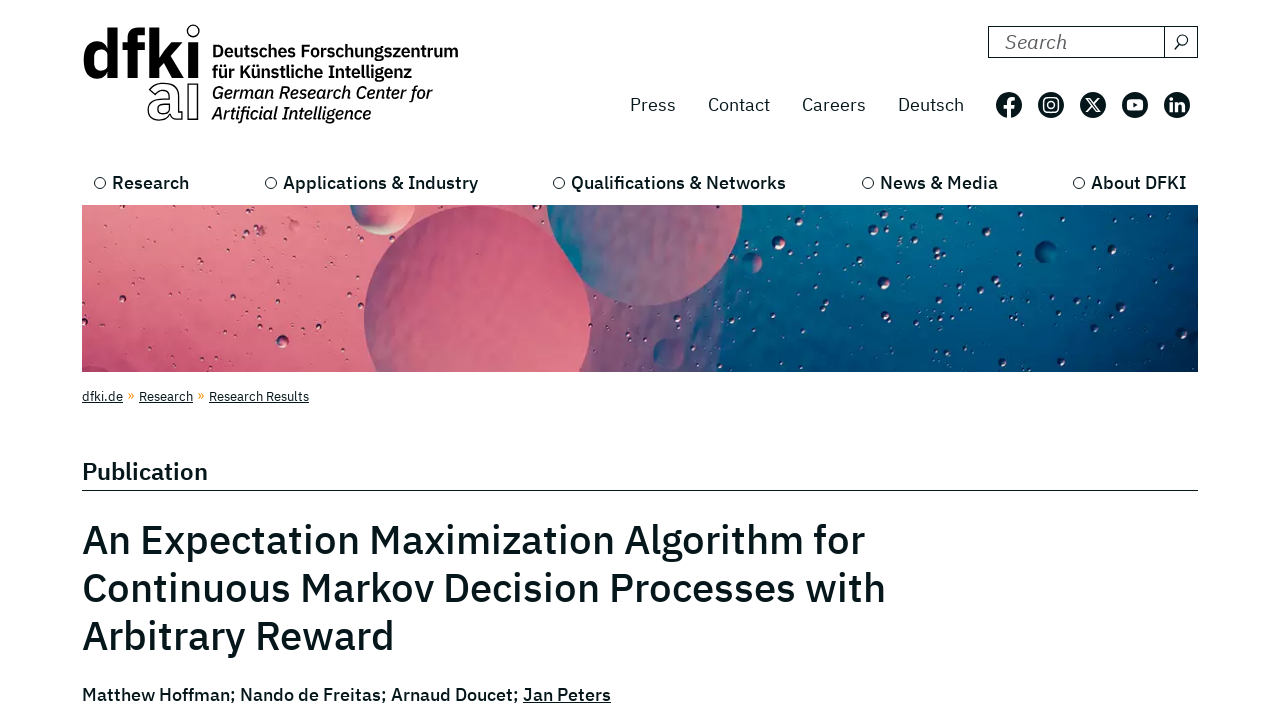Determine the bounding box coordinates of the area to click in order to meet this instruction: "Follow DFKI on Facebook".

[0.778, 0.128, 0.798, 0.165]